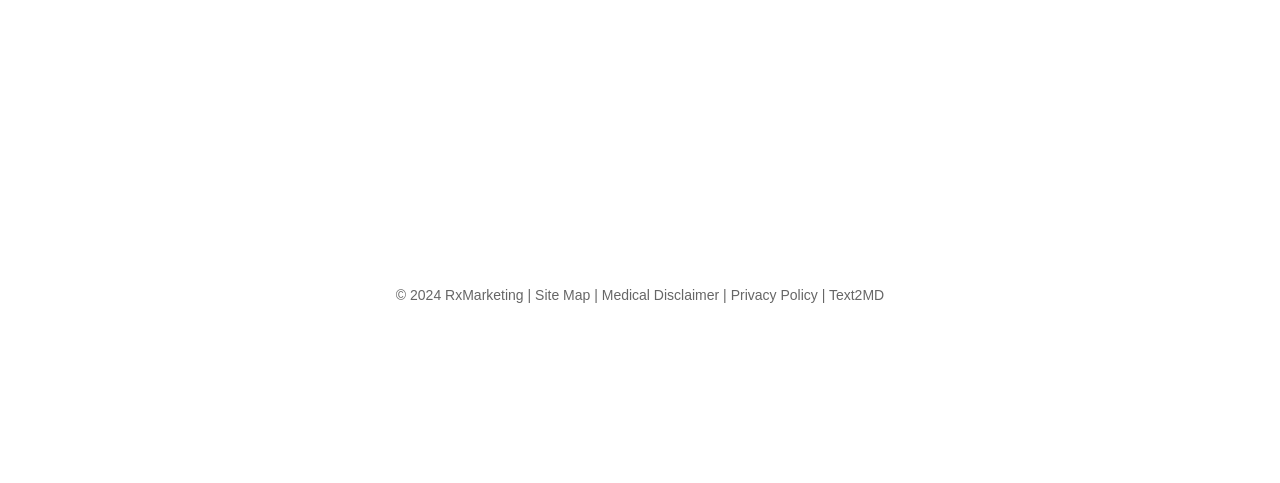What is the copyright year? Examine the screenshot and reply using just one word or a brief phrase.

2024